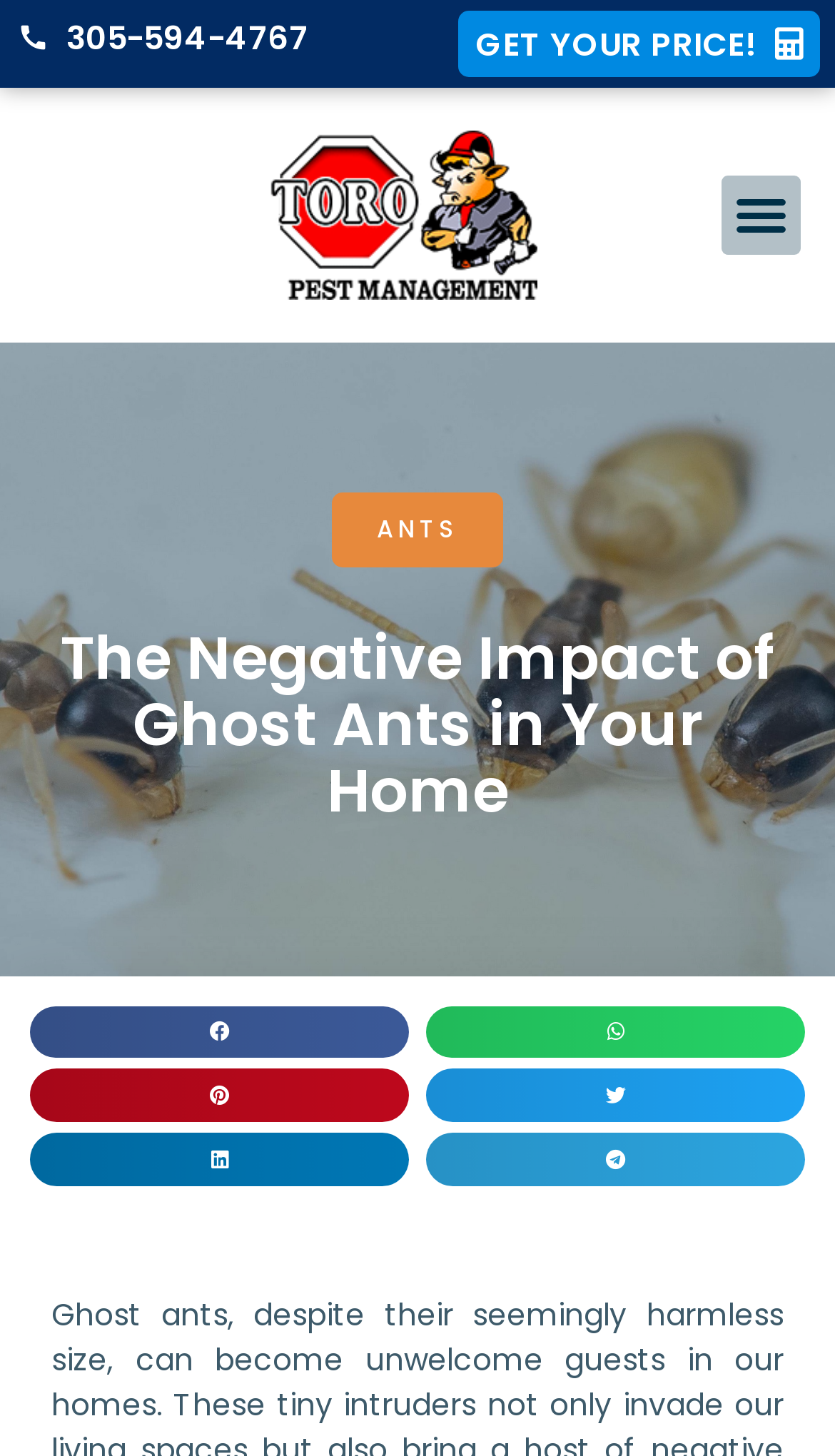Can you provide the bounding box coordinates for the element that should be clicked to implement the instruction: "Toggle the menu"?

[0.864, 0.12, 0.96, 0.175]